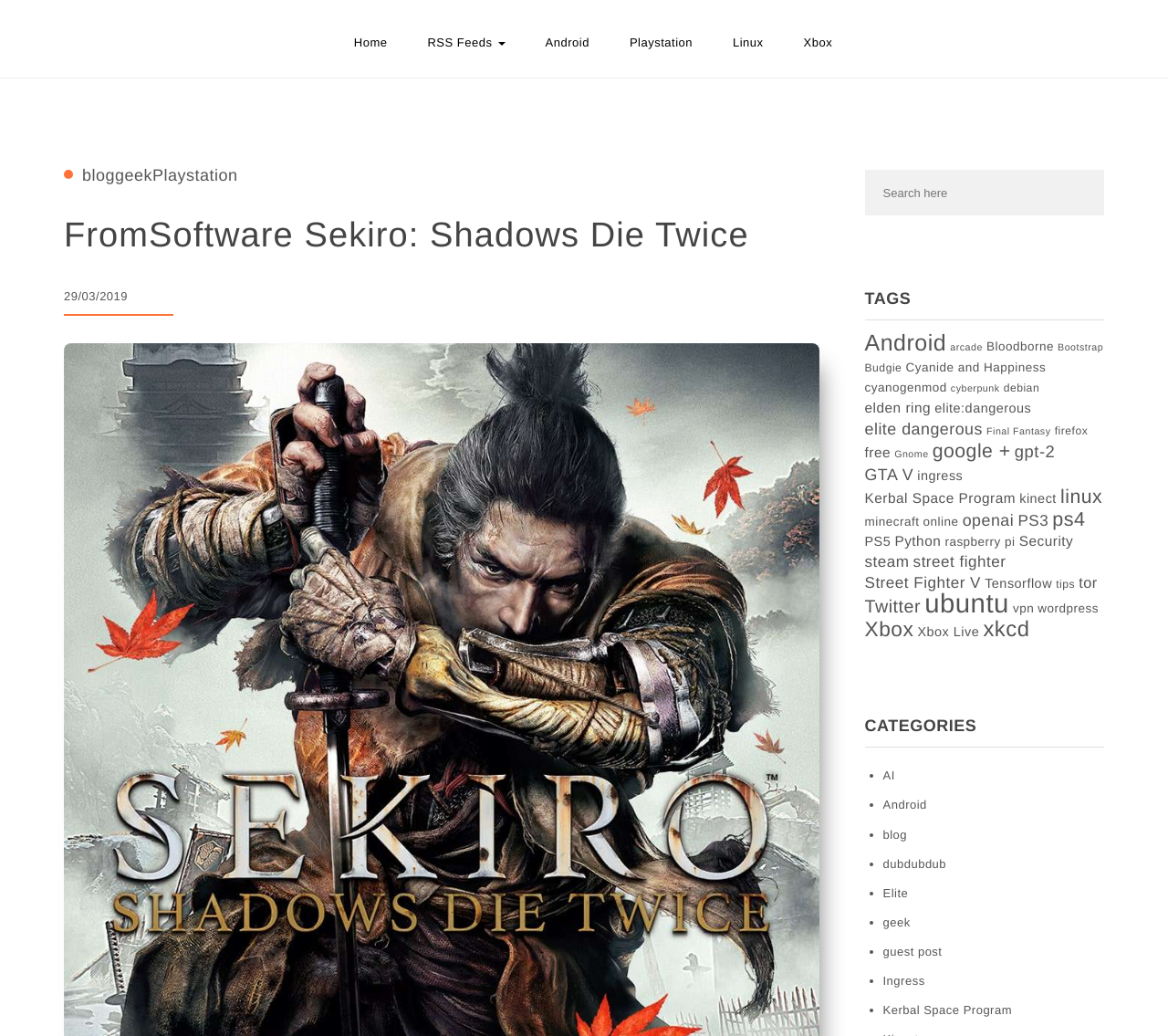Using the webpage screenshot, find the UI element described by blog. Provide the bounding box coordinates in the format (top-left x, top-left y, bottom-right x, bottom-right y), ensuring all values are floating point numbers between 0 and 1.

[0.07, 0.16, 0.098, 0.179]